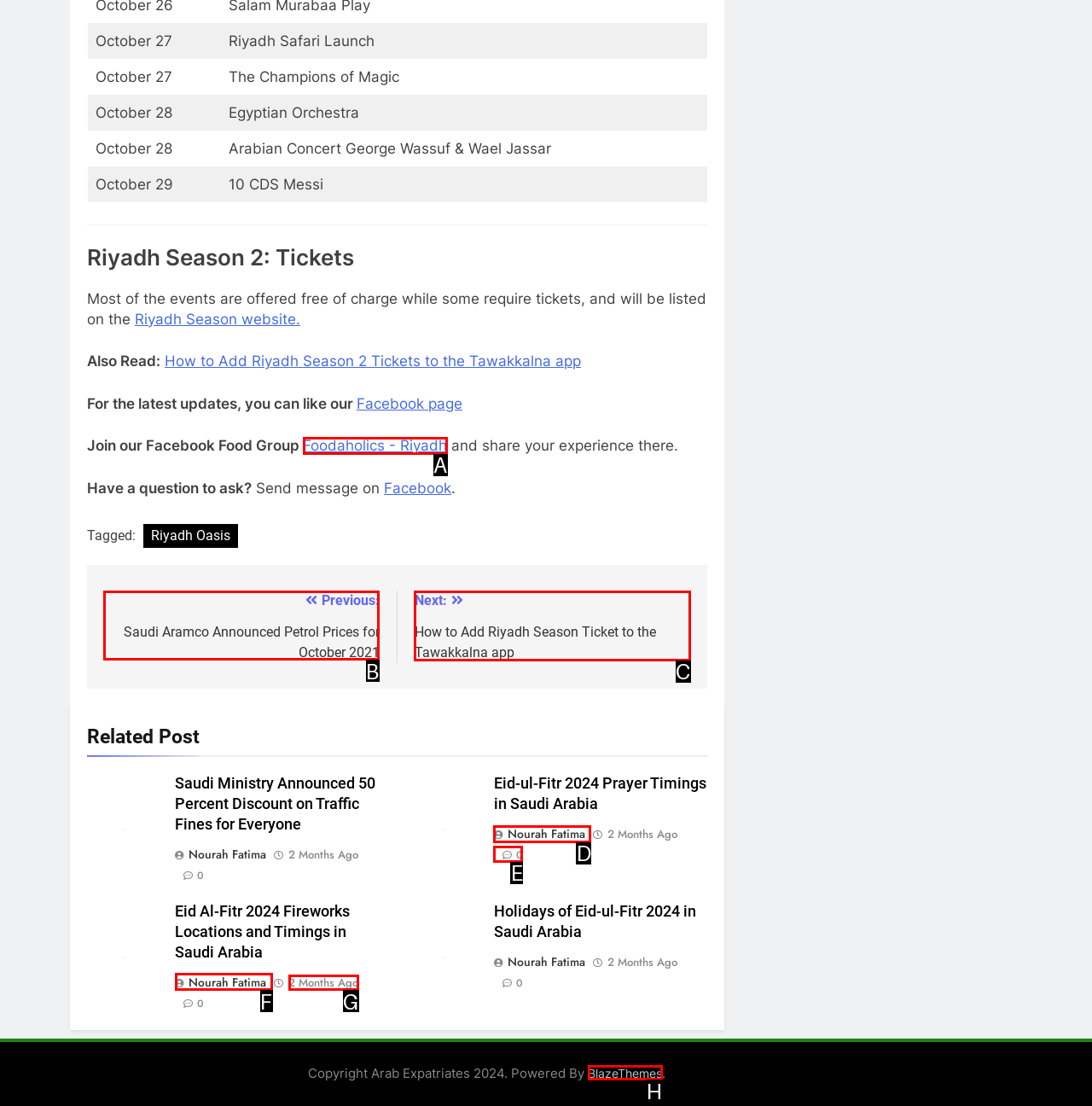Select the correct UI element to click for this task: View the previous post.
Answer using the letter from the provided options.

B